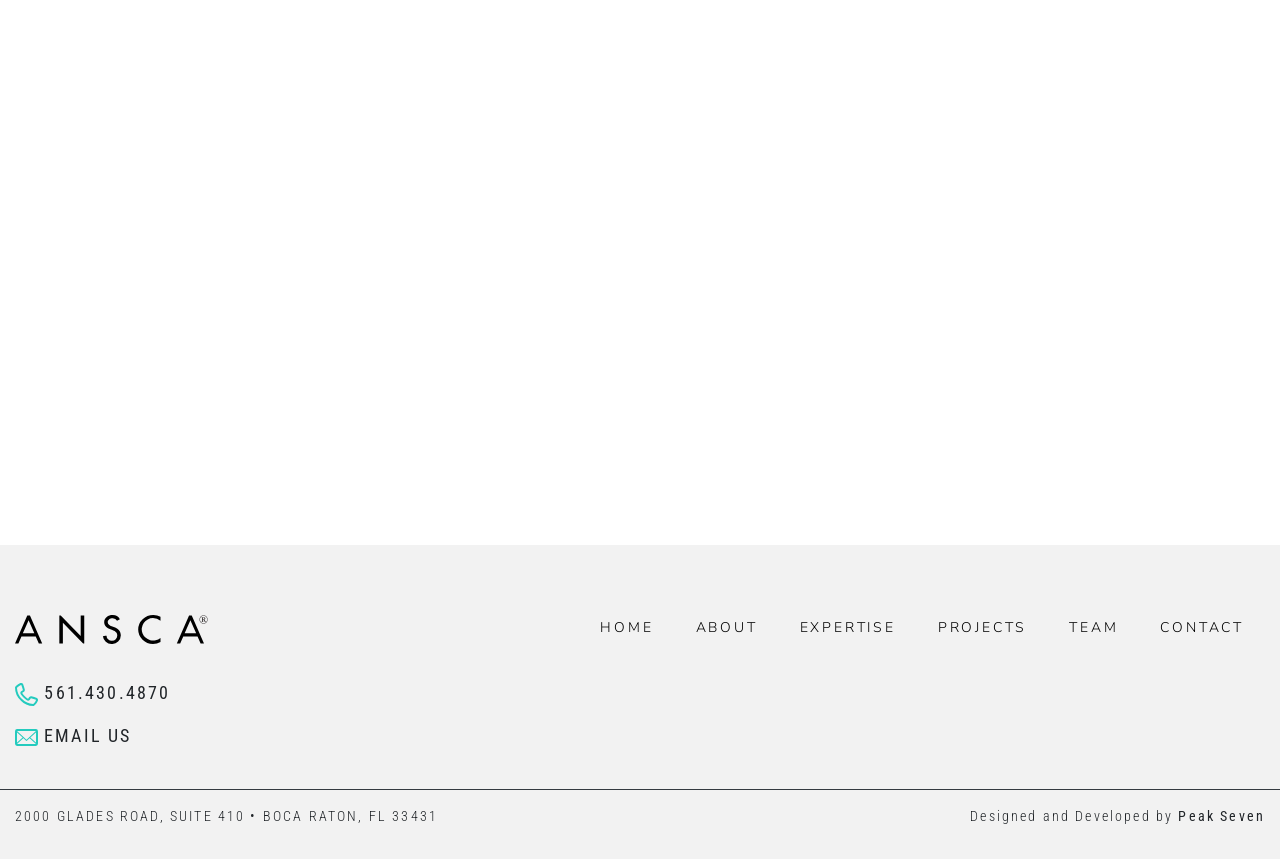Show me the bounding box coordinates of the clickable region to achieve the task as per the instruction: "Read the 'Announcements for Sunday – 01/11/15'".

None